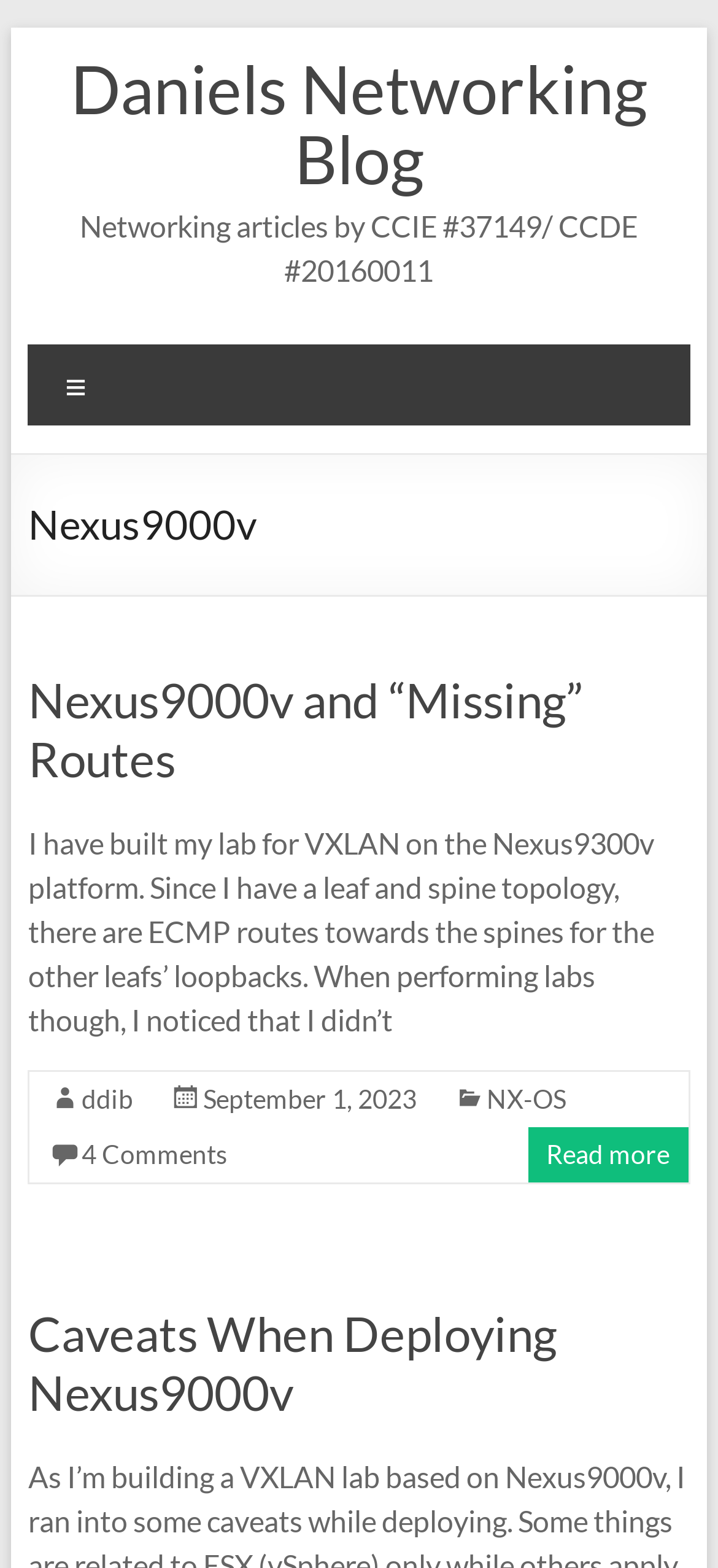Please determine the bounding box coordinates for the element that should be clicked to follow these instructions: "Visit 'Daniels Networking Blog'".

[0.099, 0.031, 0.901, 0.127]